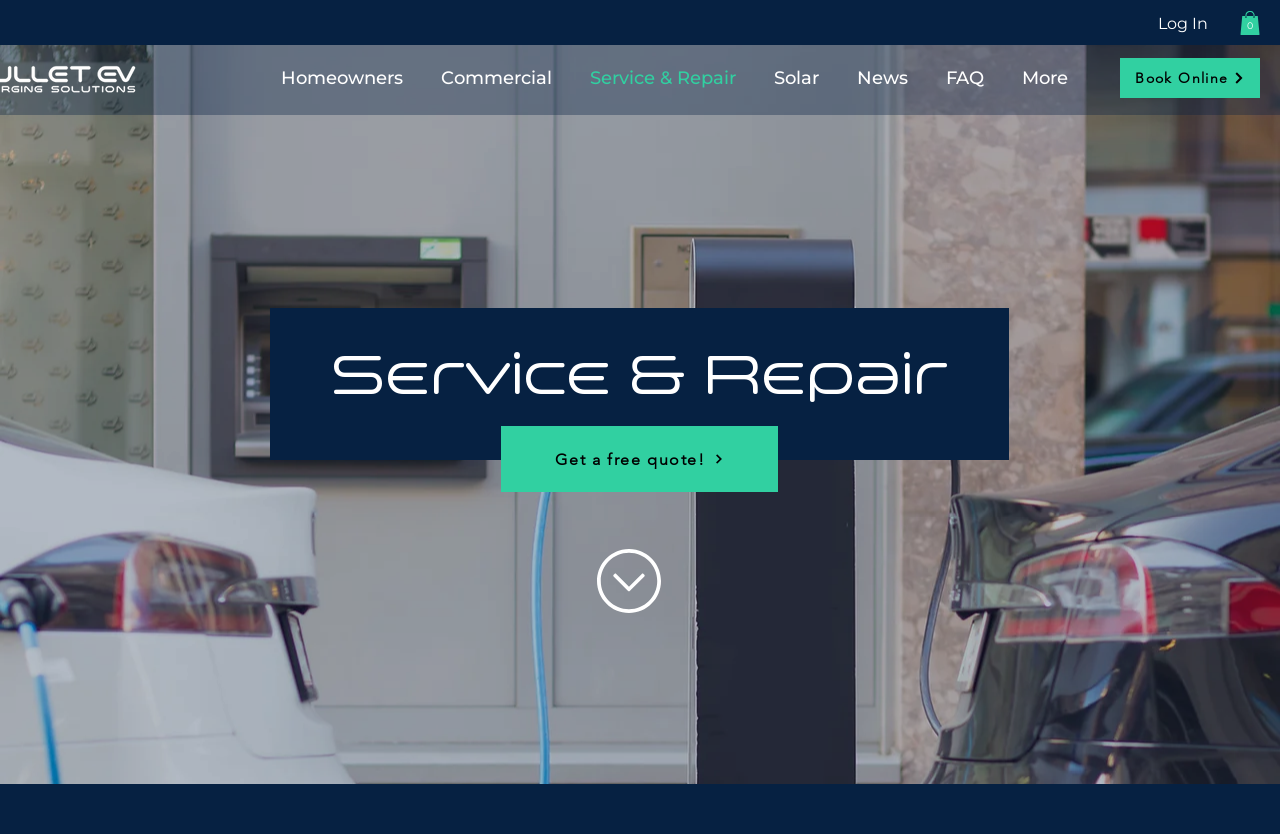Locate the bounding box coordinates of the area you need to click to fulfill this instruction: 'View news and updates'. The coordinates must be in the form of four float numbers ranging from 0 to 1: [left, top, right, bottom].

[0.654, 0.07, 0.724, 0.118]